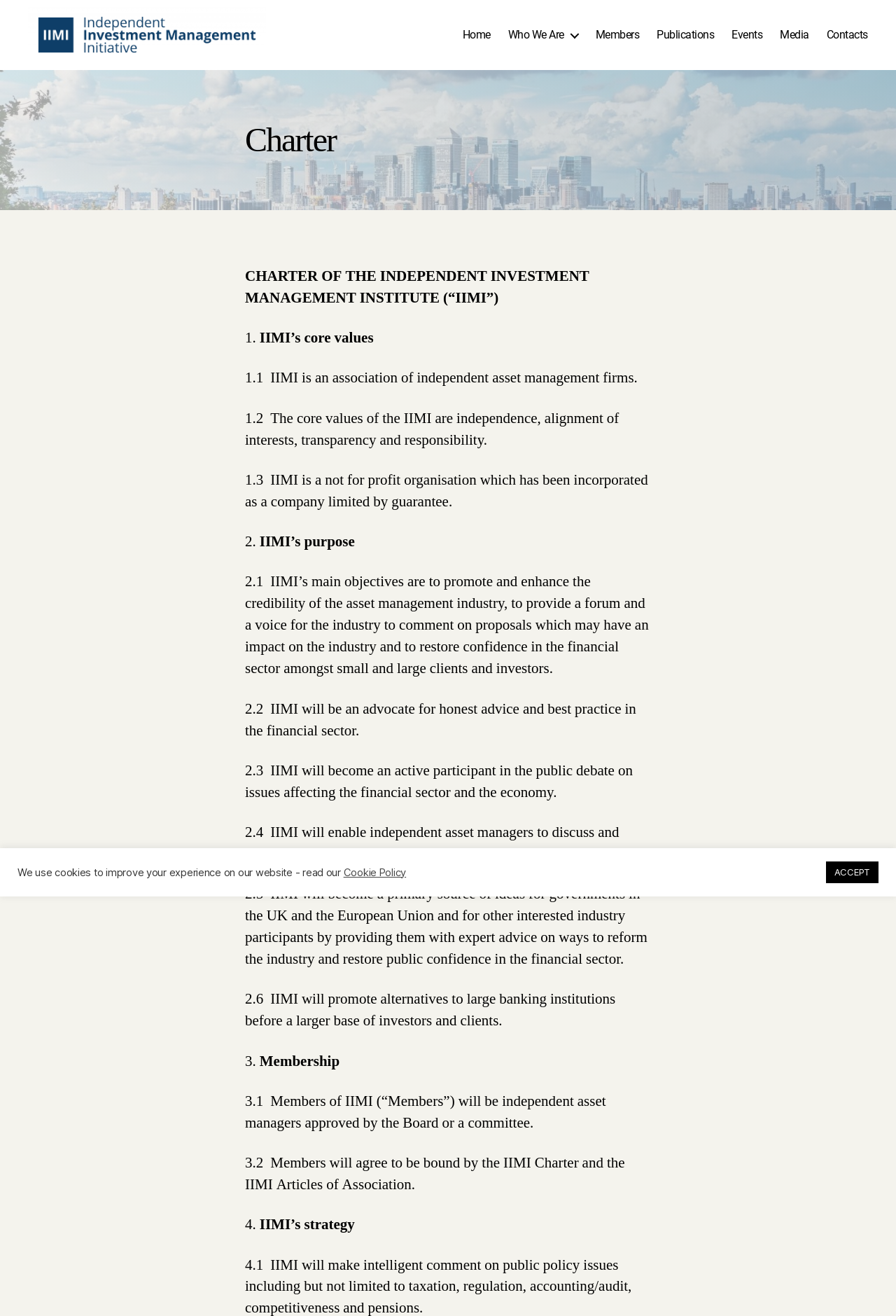Kindly provide the bounding box coordinates of the section you need to click on to fulfill the given instruction: "Click the Home link".

[0.516, 0.021, 0.548, 0.032]